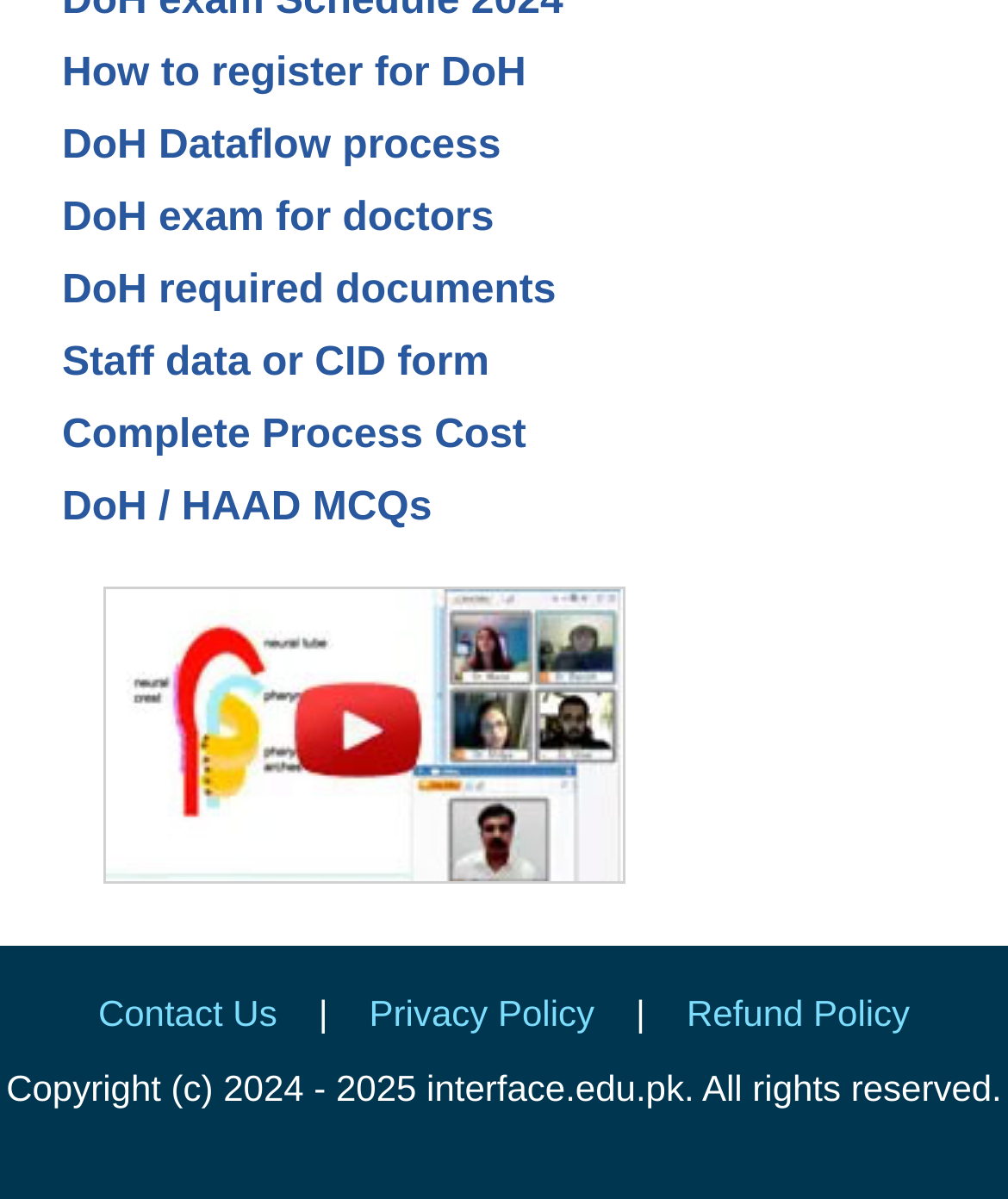Please identify the bounding box coordinates of the area that needs to be clicked to fulfill the following instruction: "Check the Refund Policy."

[0.681, 0.827, 0.903, 0.861]